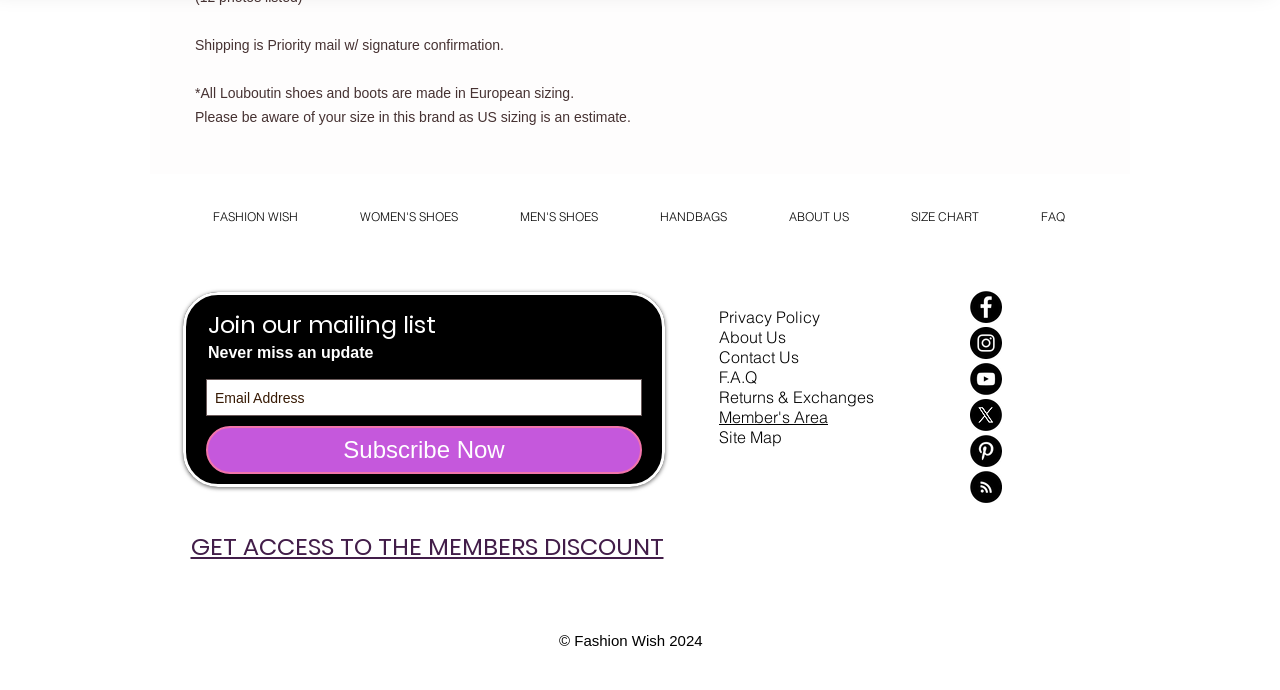What is the purpose of the 'SIZE CHART' link?
Please provide a single word or phrase based on the screenshot.

To provide size conversion information